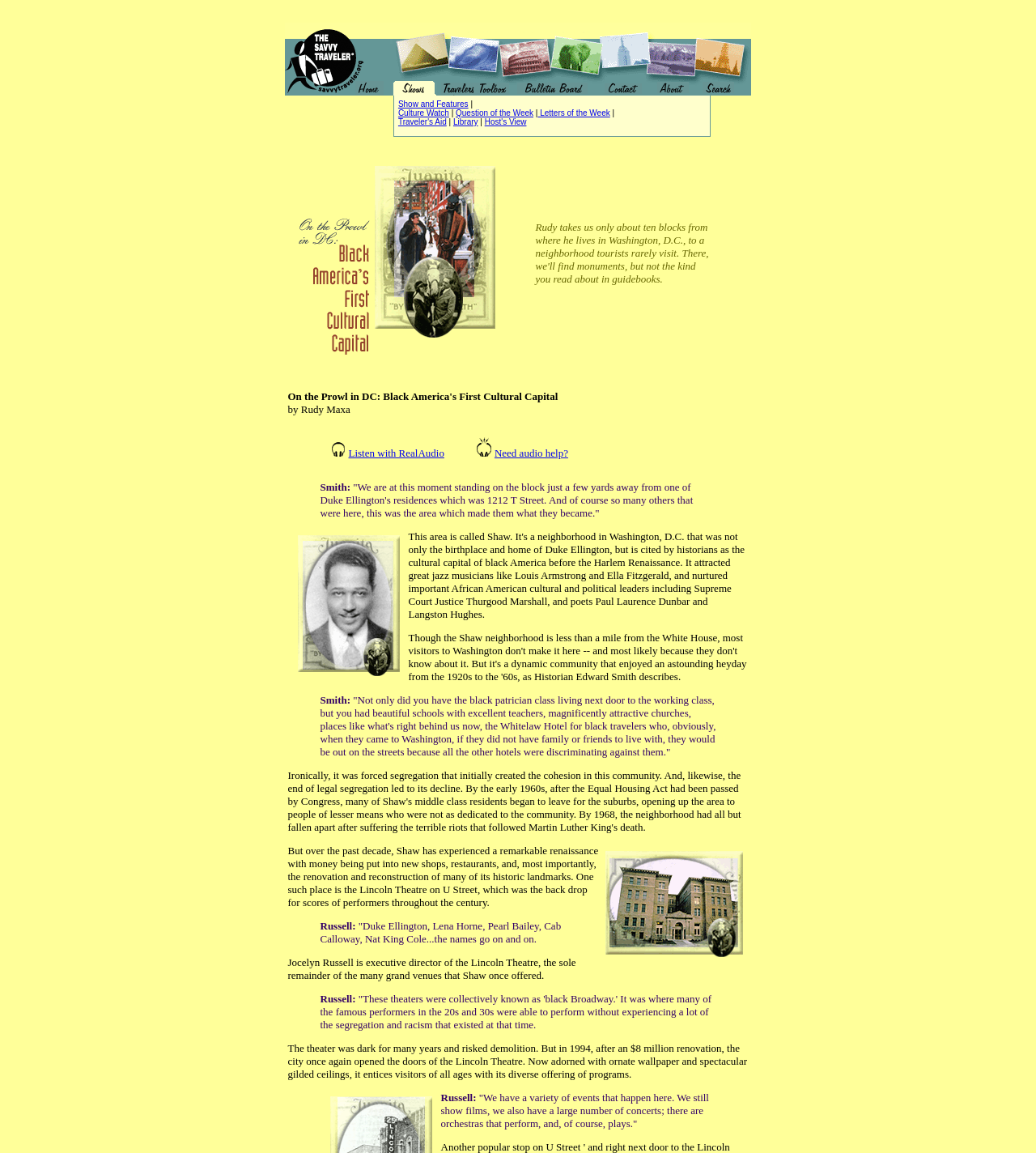Determine the coordinates of the bounding box for the clickable area needed to execute this instruction: "Click on the 'Search' link".

[0.671, 0.073, 0.725, 0.085]